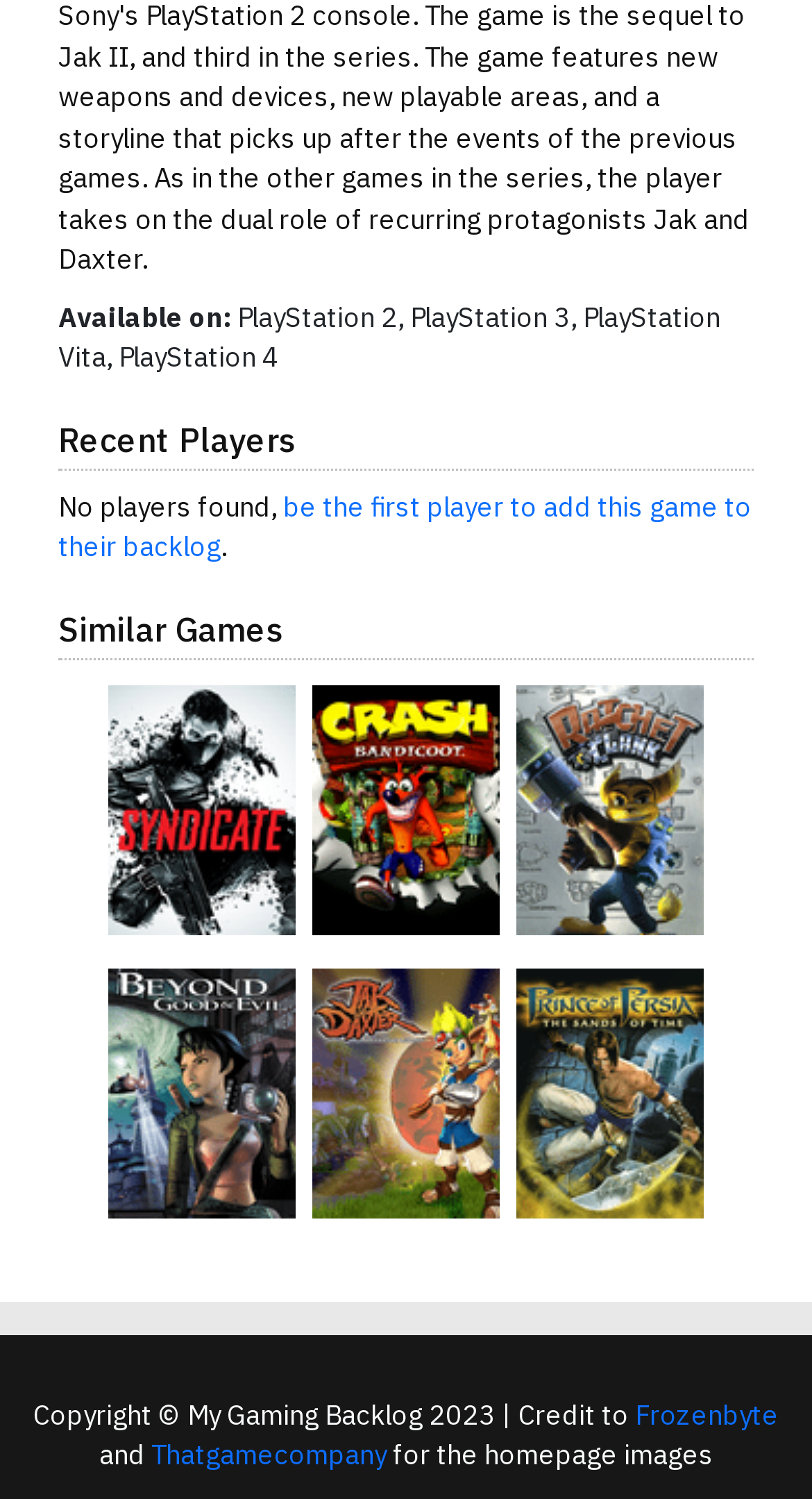What is the copyright year?
Please answer the question as detailed as possible based on the image.

The copyright information is located at the bottom of the page, stating 'Copyright © My Gaming Backlog 2023'.